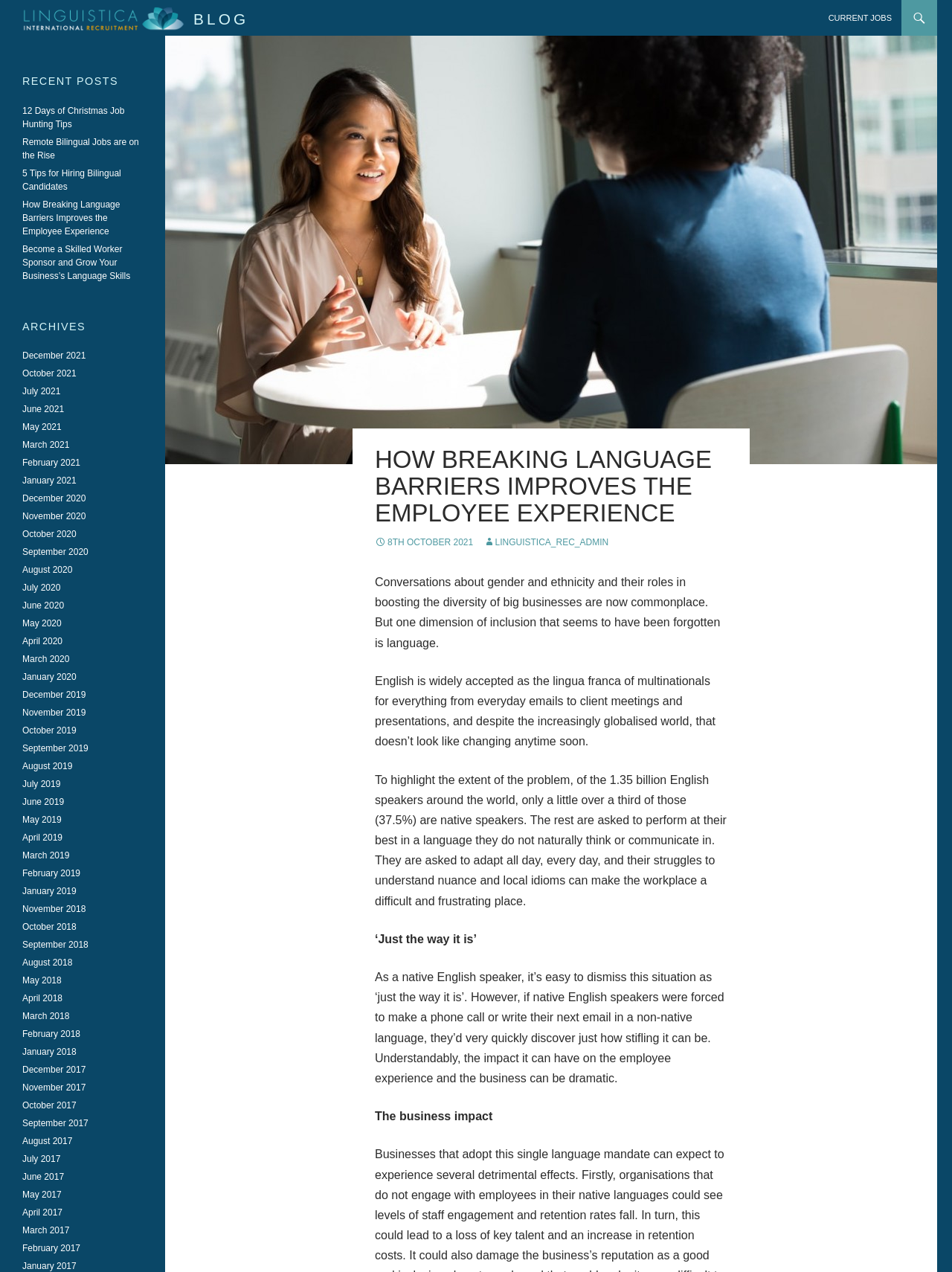Offer a detailed explanation of the webpage layout and contents.

This webpage is a blog post titled "How Breaking Language Barriers Improves the Employee Experience" on The Bilingual Jobs Blog by Linguistica Recruitment. At the top left corner, there is a logo of Linguistica International, accompanied by a "BLOG" heading. On the top right corner, there are links to "Search" and "SKIP TO CONTENT". Below the logo, there is a link to "CURRENT JOBS" with an image related to the blog post.

The main content of the blog post is divided into several paragraphs, starting with a heading that matches the title of the blog post. The text discusses the importance of language in the workplace, highlighting the challenges faced by non-native English speakers and the impact on the employee experience and business. The paragraphs are separated by a moderate amount of whitespace, making the text easy to read.

On the right side of the page, there are two sections: "RECENT POSTS" and "ARCHIVES". The "RECENT POSTS" section lists five links to other blog posts, while the "ARCHIVES" section lists links to blog posts from various months and years, dating back to 2017.

Overall, the webpage has a clean and organized layout, with a clear hierarchy of headings and a focus on the main content of the blog post.